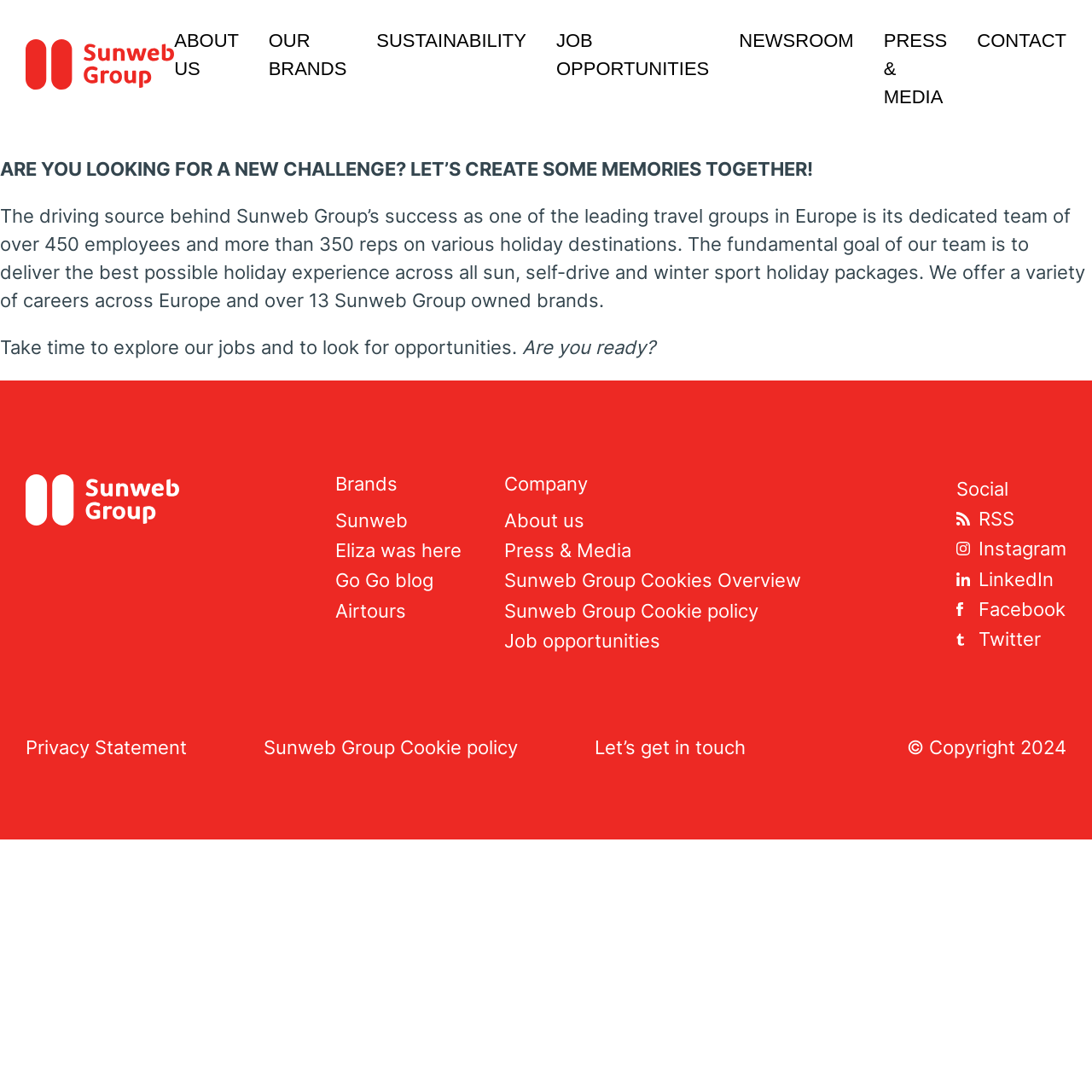Utilize the details in the image to thoroughly answer the following question: What is the position of the 'Job opportunities' link?

Based on the bounding box coordinates of the 'Job opportunities' link, which are [0.509, 0.008, 0.649, 0.091], I can determine that it is located on the right side of the webpage.